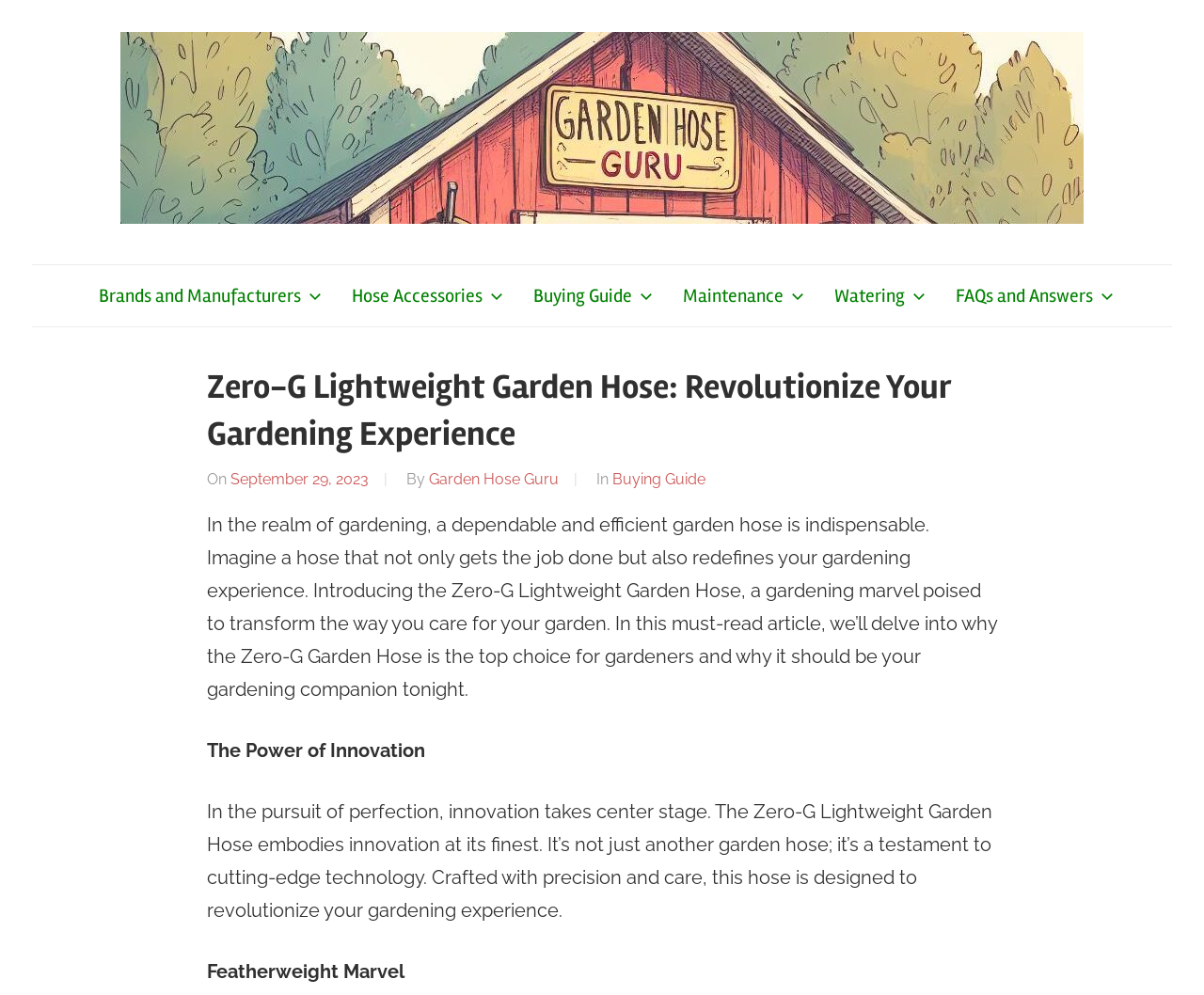Give a concise answer of one word or phrase to the question: 
What type of content is available on this webpage?

Buying Guide